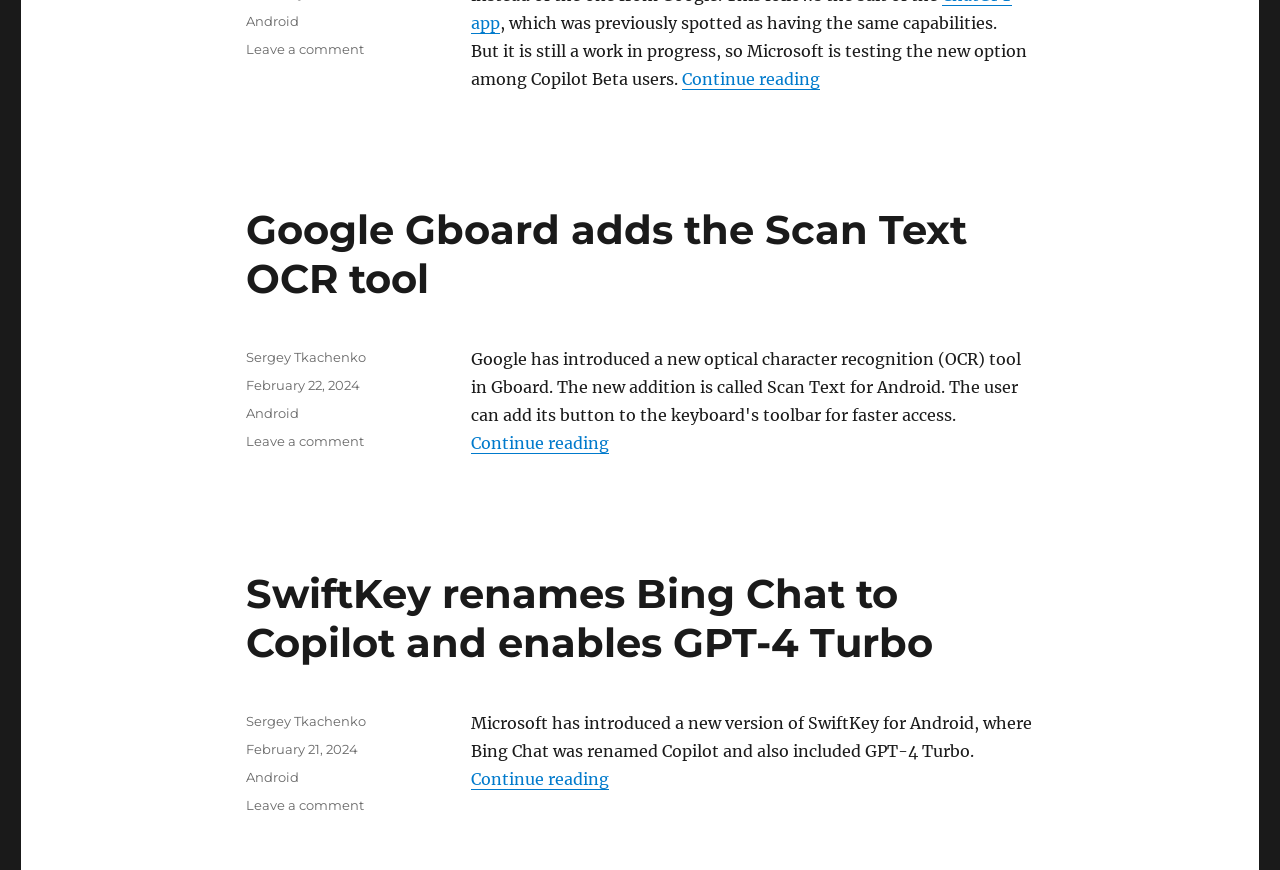Pinpoint the bounding box coordinates of the element that must be clicked to accomplish the following instruction: "Click on the DINE, SHOP, WIN!! link". The coordinates should be in the format of four float numbers between 0 and 1, i.e., [left, top, right, bottom].

None